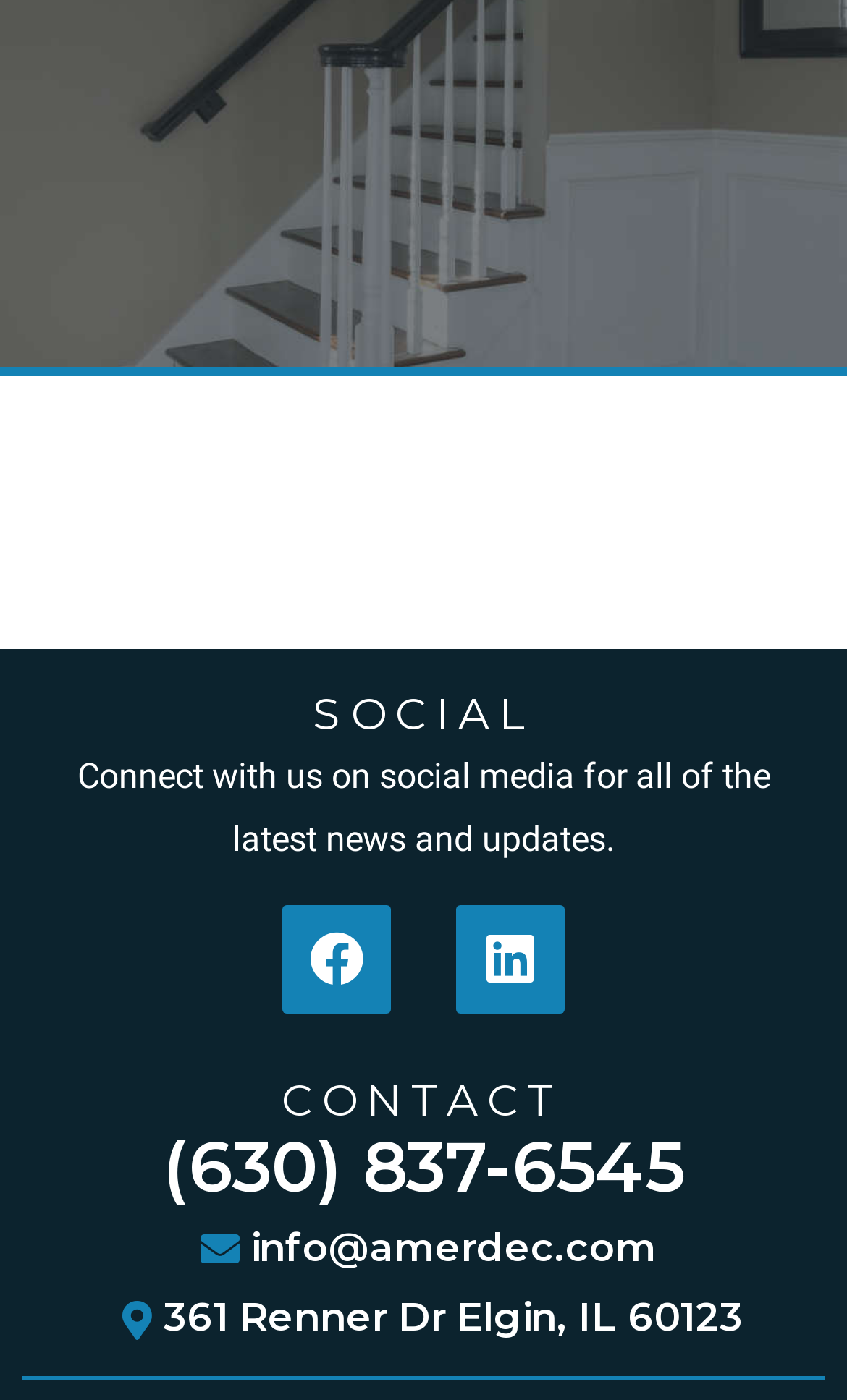Use a single word or phrase to answer the question: What is the phone number to contact?

(630) 837-6545